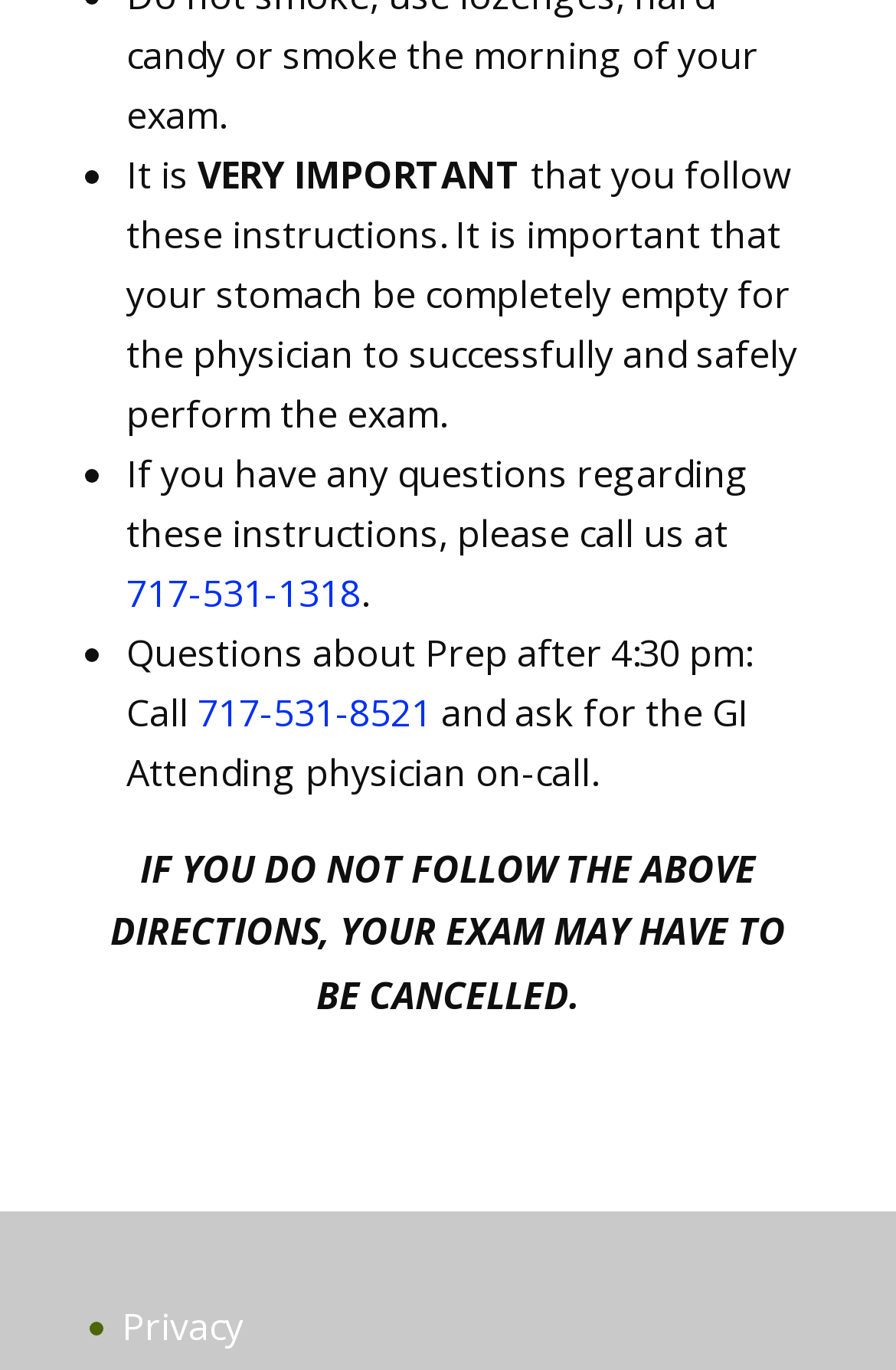Provide a short answer using a single word or phrase for the following question: 
What is the phone number to call for questions regarding the instructions?

717-531-1318